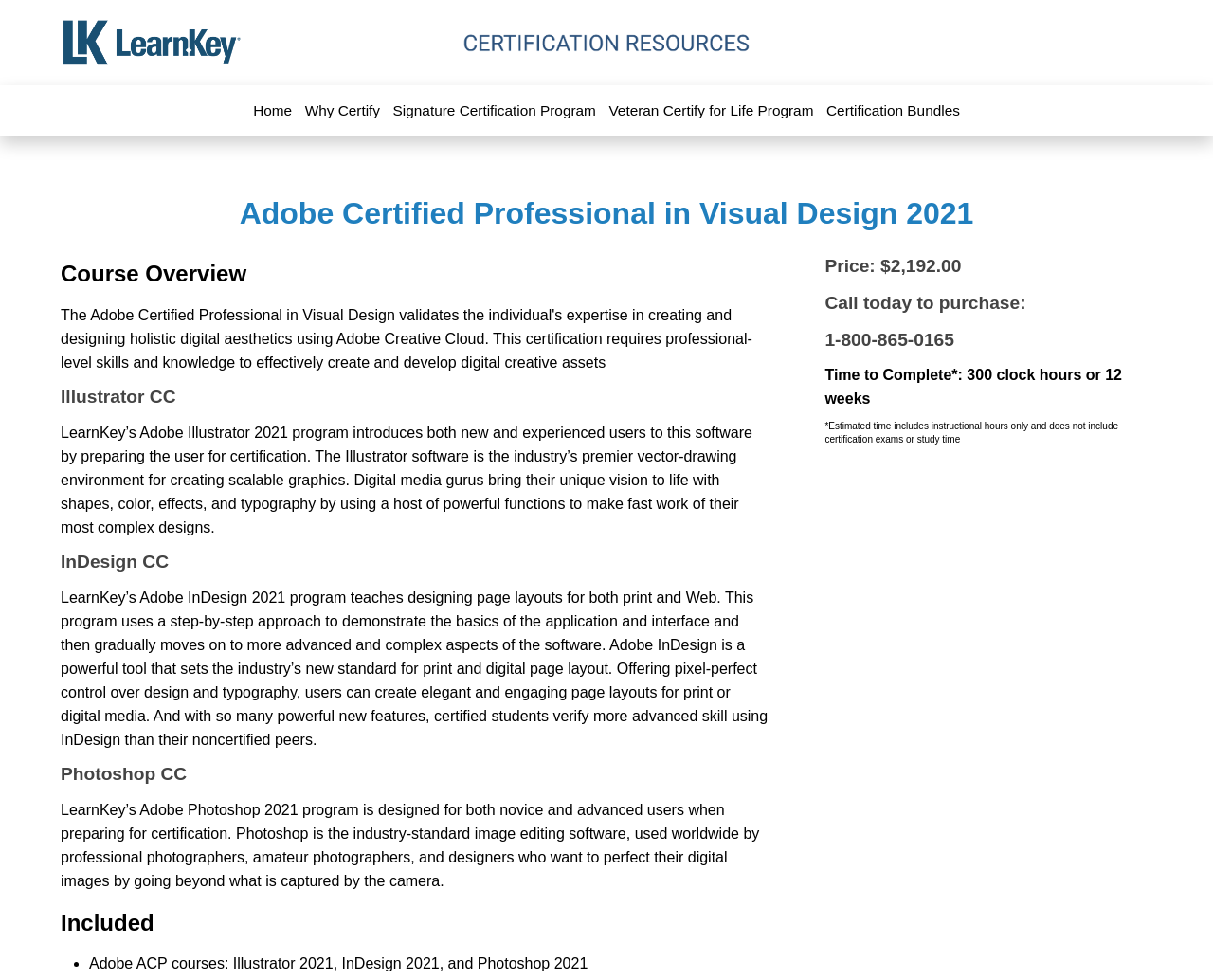Identify and provide the text of the main header on the webpage.

Adobe Certified Professional in Visual Design 2021